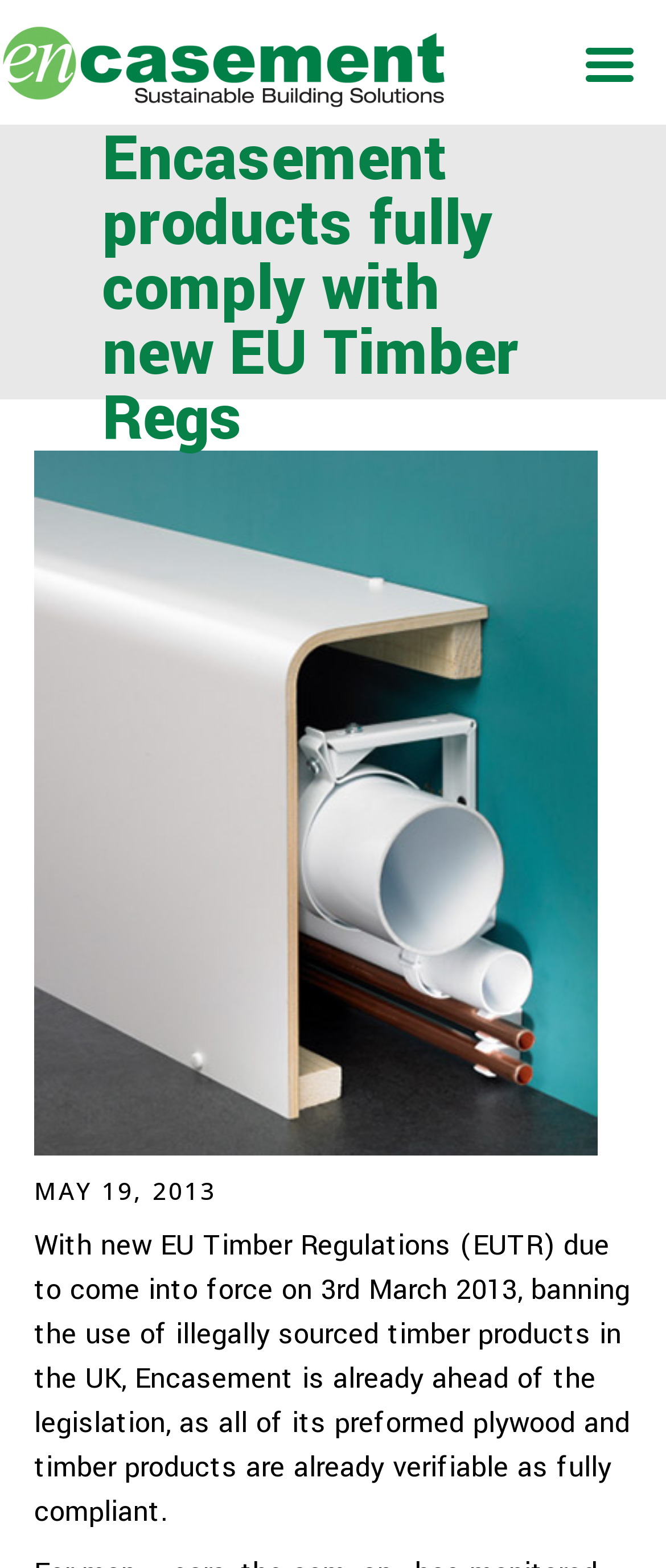Determine the bounding box coordinates (top-left x, top-left y, bottom-right x, bottom-right y) of the UI element described in the following text: May 19, 2013

[0.051, 0.749, 0.325, 0.769]